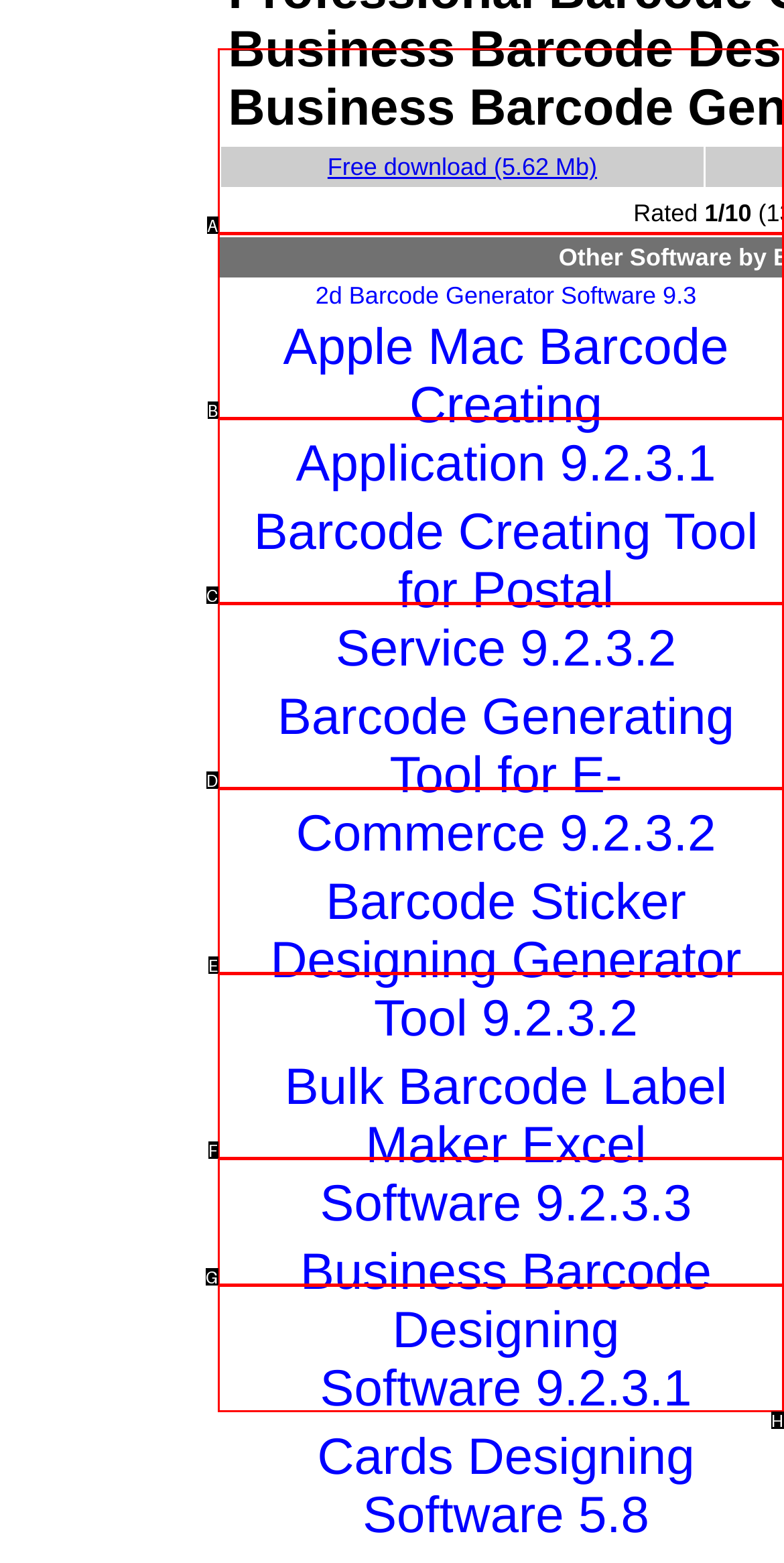Choose the HTML element that best fits the given description: Cards Designing Software 5.8. Answer by stating the letter of the option.

G